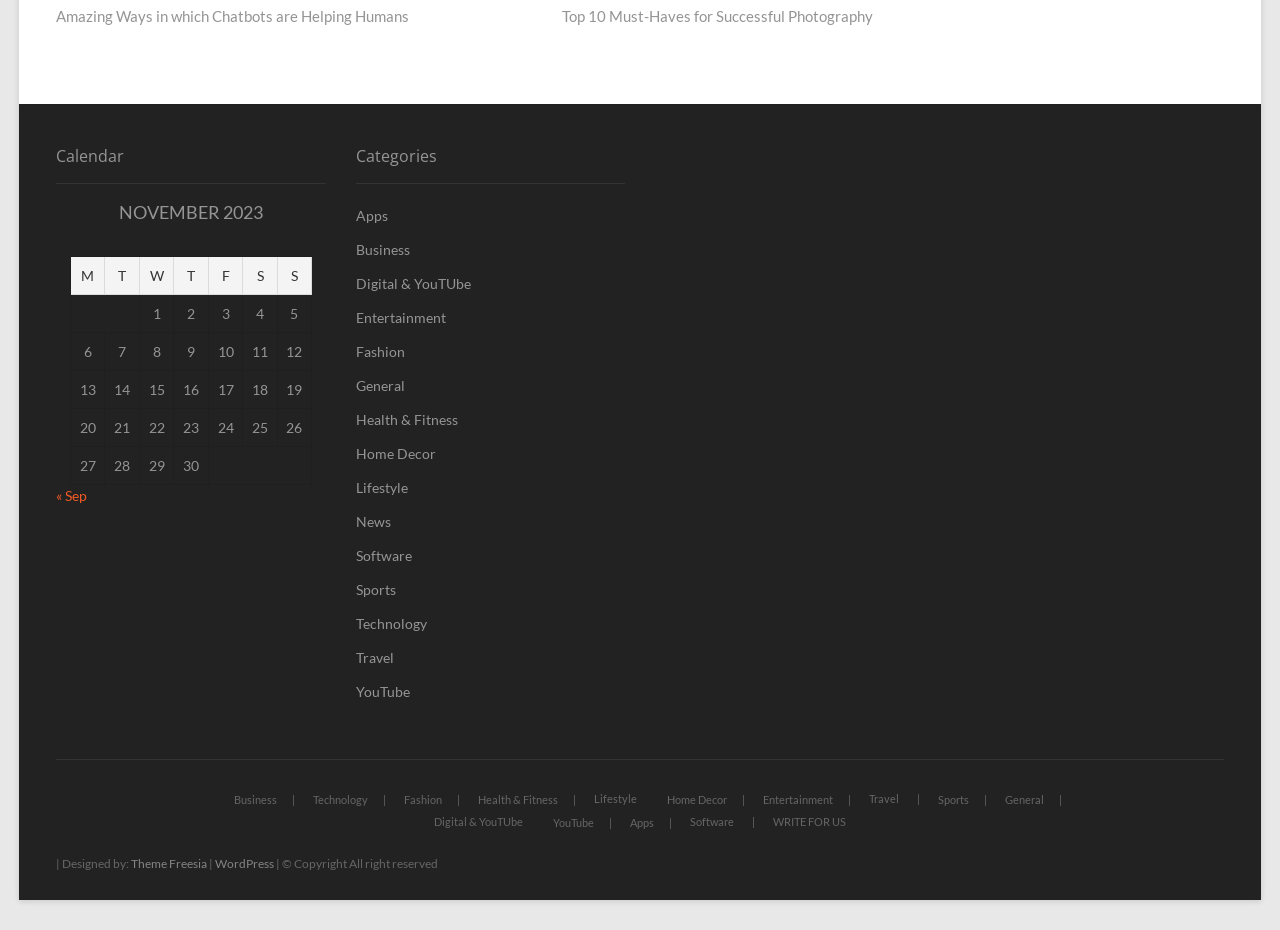Identify the bounding box coordinates for the element you need to click to achieve the following task: "Browse Apps category". The coordinates must be four float values ranging from 0 to 1, formatted as [left, top, right, bottom].

[0.278, 0.22, 0.488, 0.243]